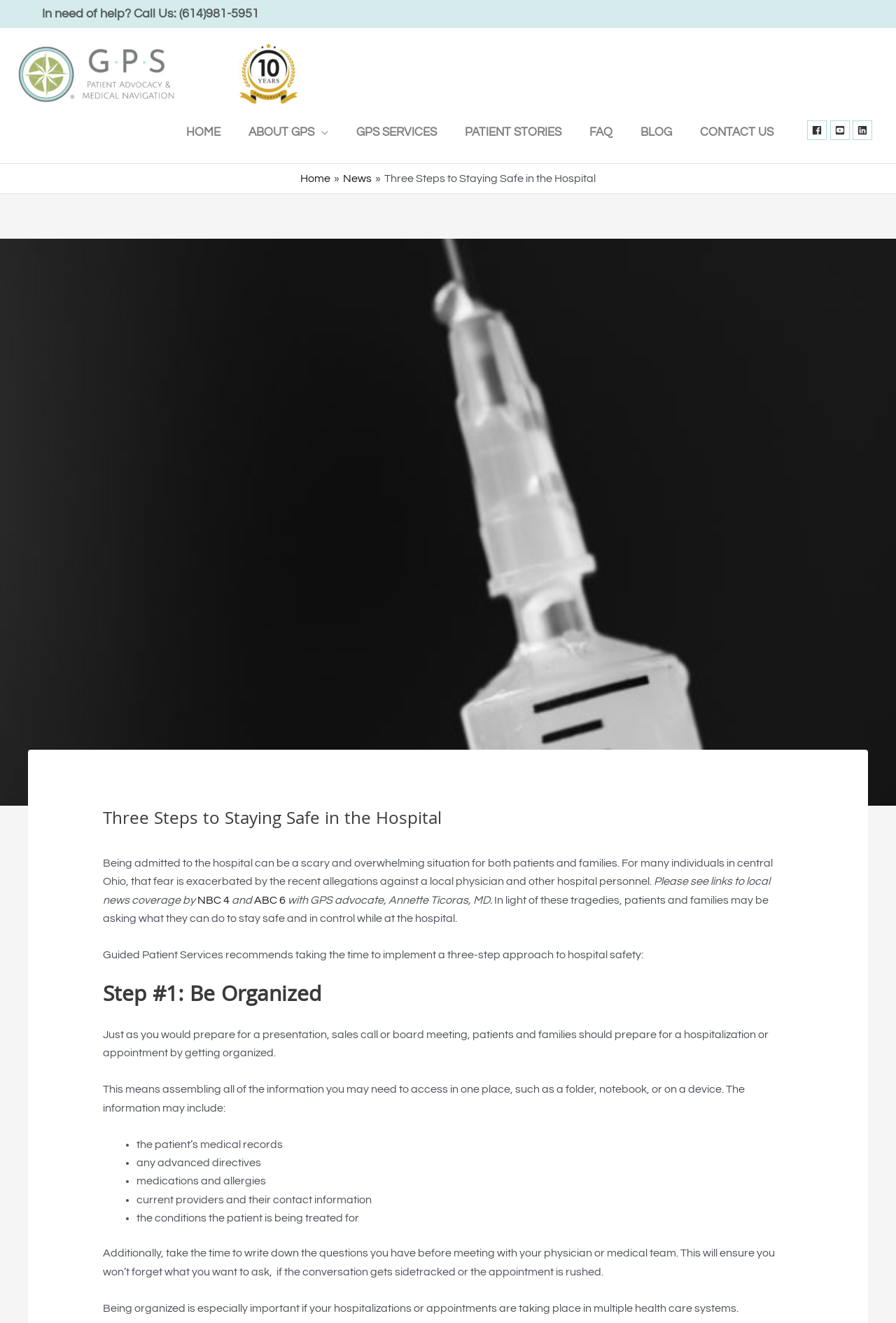Locate the bounding box coordinates of the element that should be clicked to fulfill the instruction: "Visit the home page".

[0.192, 0.082, 0.262, 0.118]